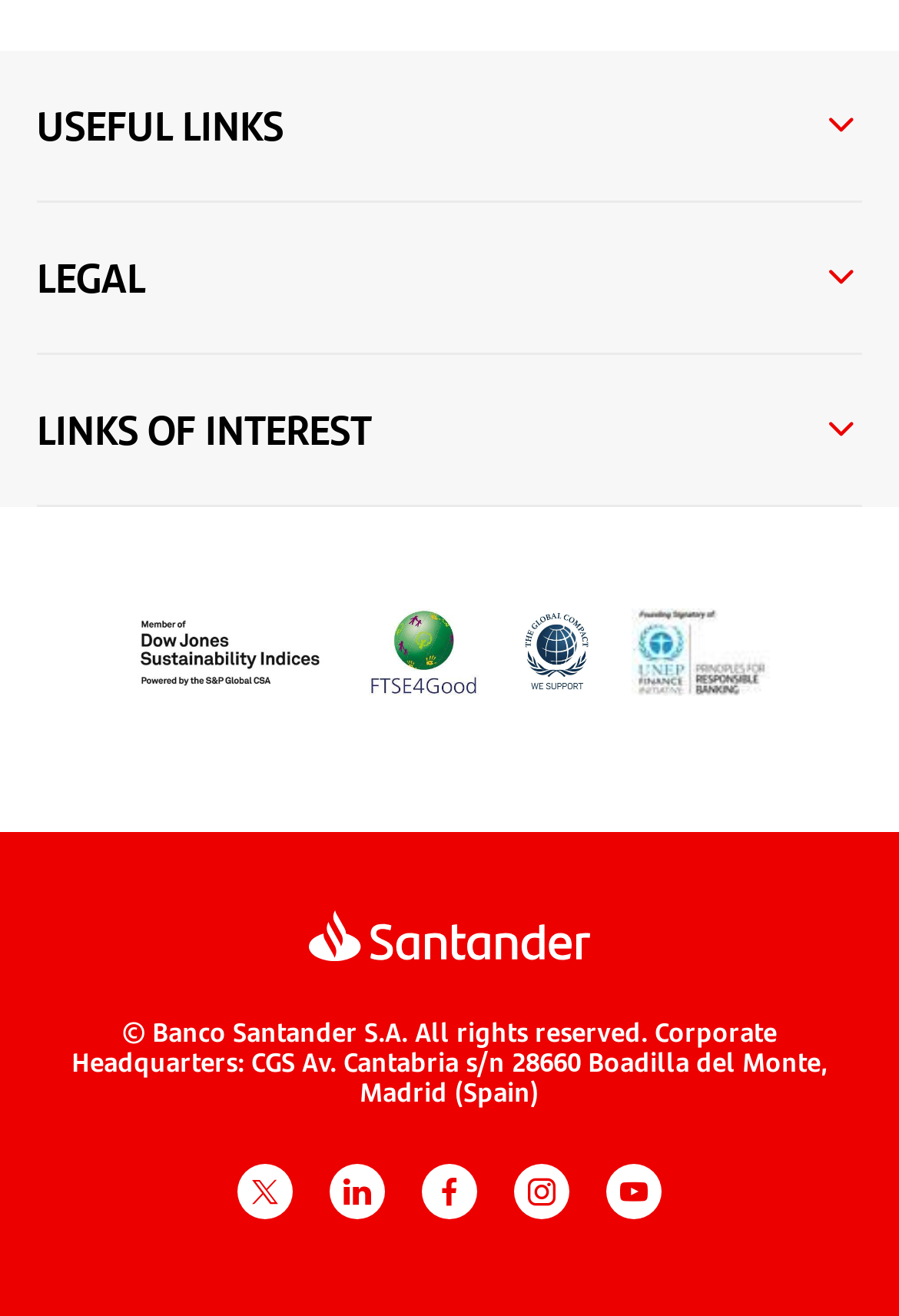Locate the bounding box coordinates of the element that should be clicked to execute the following instruction: "Close the window".

[0.264, 0.884, 0.326, 0.926]